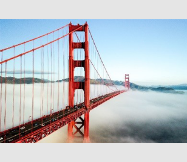What is the style of the bridge's towers?
Please provide a detailed and thorough answer to the question.

The caption specifically describes the bridge's distinctive Art Deco towers, indicating that the towers are designed in the Art Deco style.